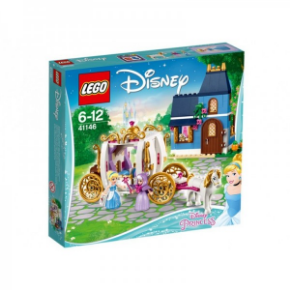What is the age range for which the set is designed?
Offer a detailed and full explanation in response to the question.

According to the caption, the LEGO Disney set is designed for children aged 6 to 12, making it an appealing choice for kids within this age range who are fans of Disney and LEGO.